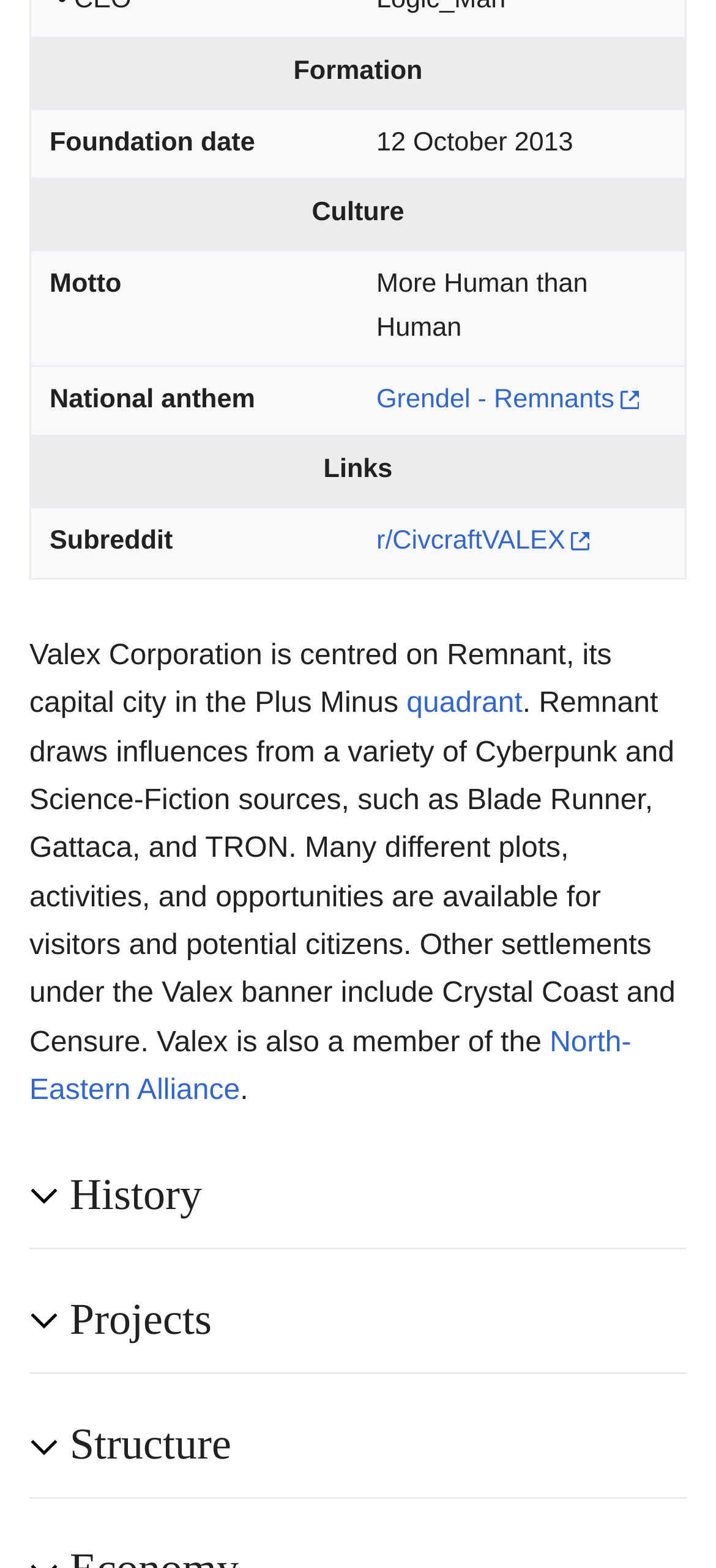Examine the image carefully and respond to the question with a detailed answer: 
What is the foundation date of Valex Corporation?

I found the answer by looking at the table with the column headers 'Formation', 'Foundation date', 'Culture', etc. In the second row, the 'Foundation date' column has the value '12 October 2013'.